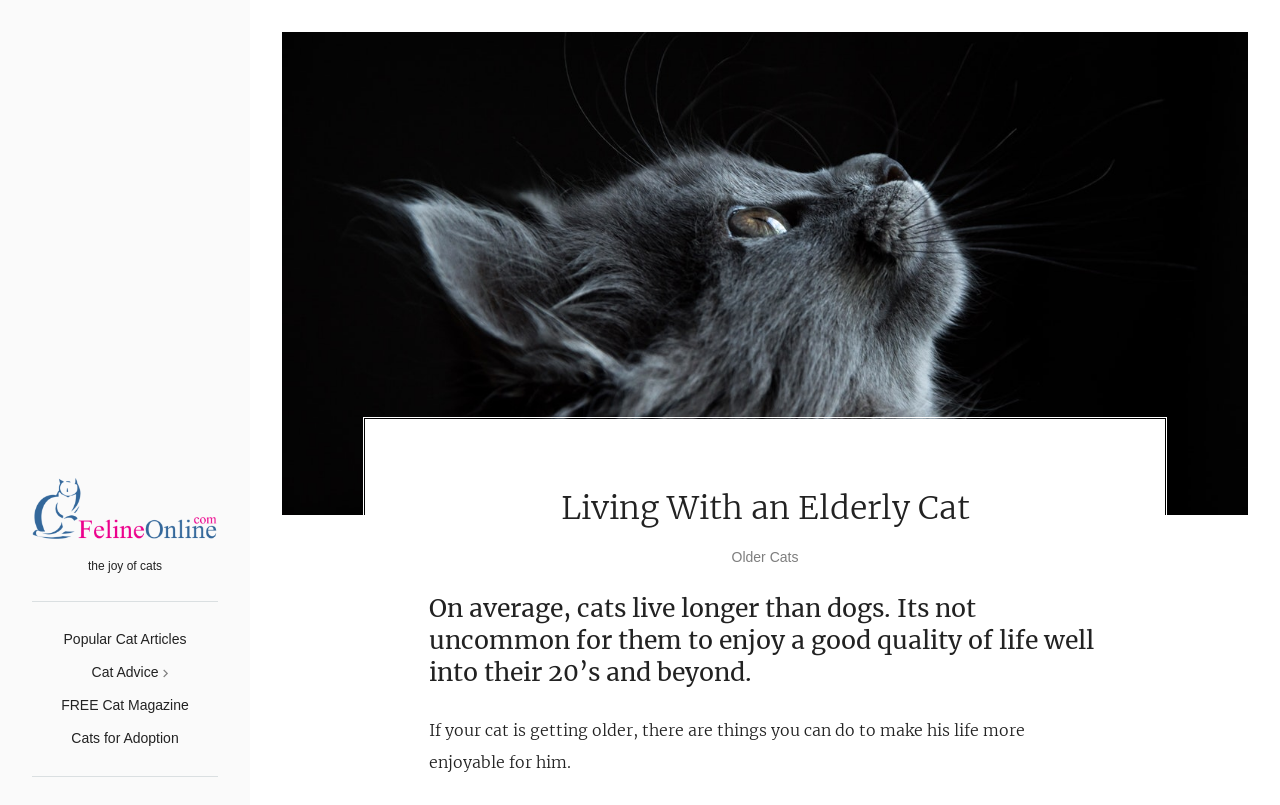Determine the bounding box for the described UI element: "Cats for Adoption".

[0.056, 0.907, 0.14, 0.927]